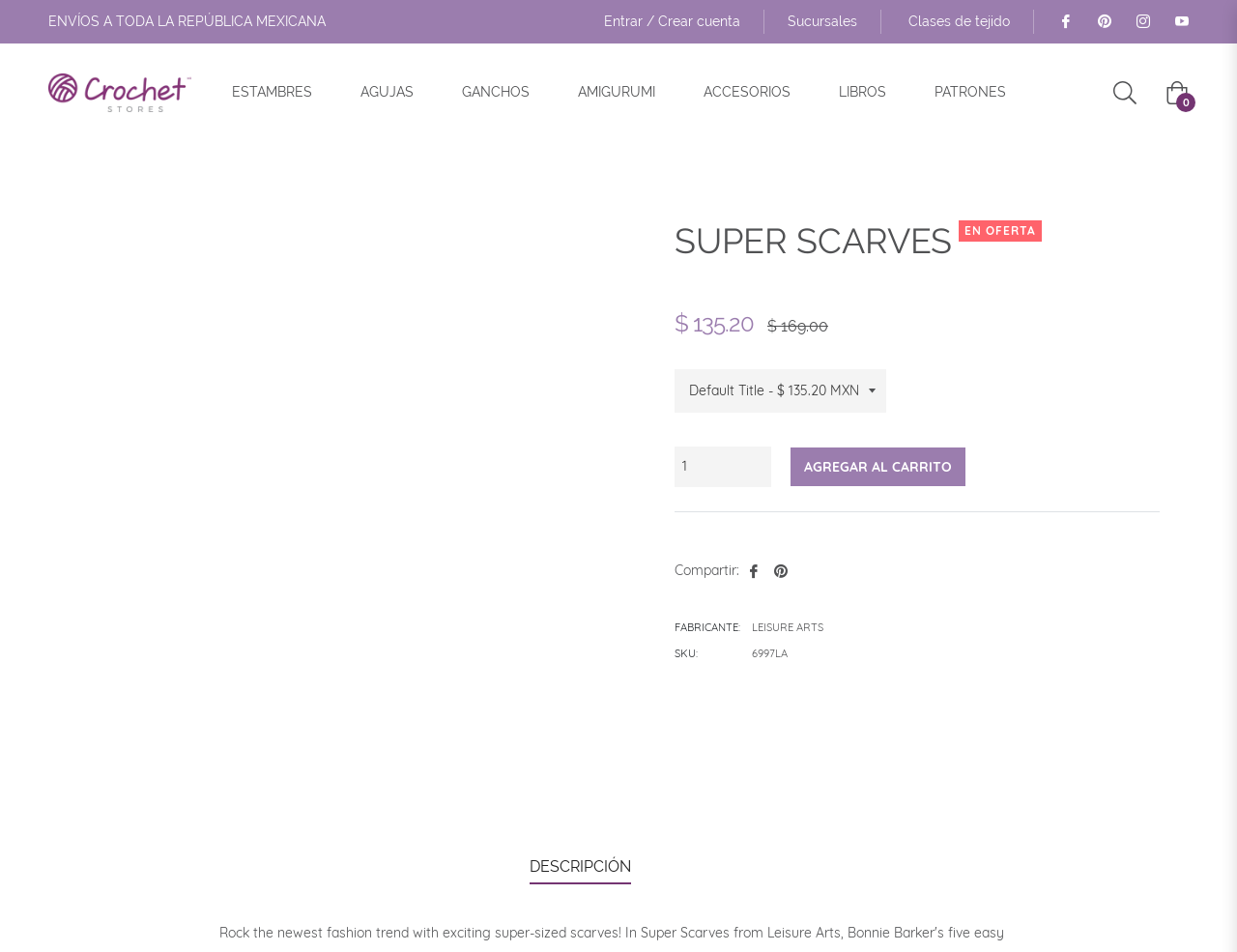Identify the coordinates of the bounding box for the element that must be clicked to accomplish the instruction: "Click on Compartir en Facebook".

[0.604, 0.59, 0.618, 0.608]